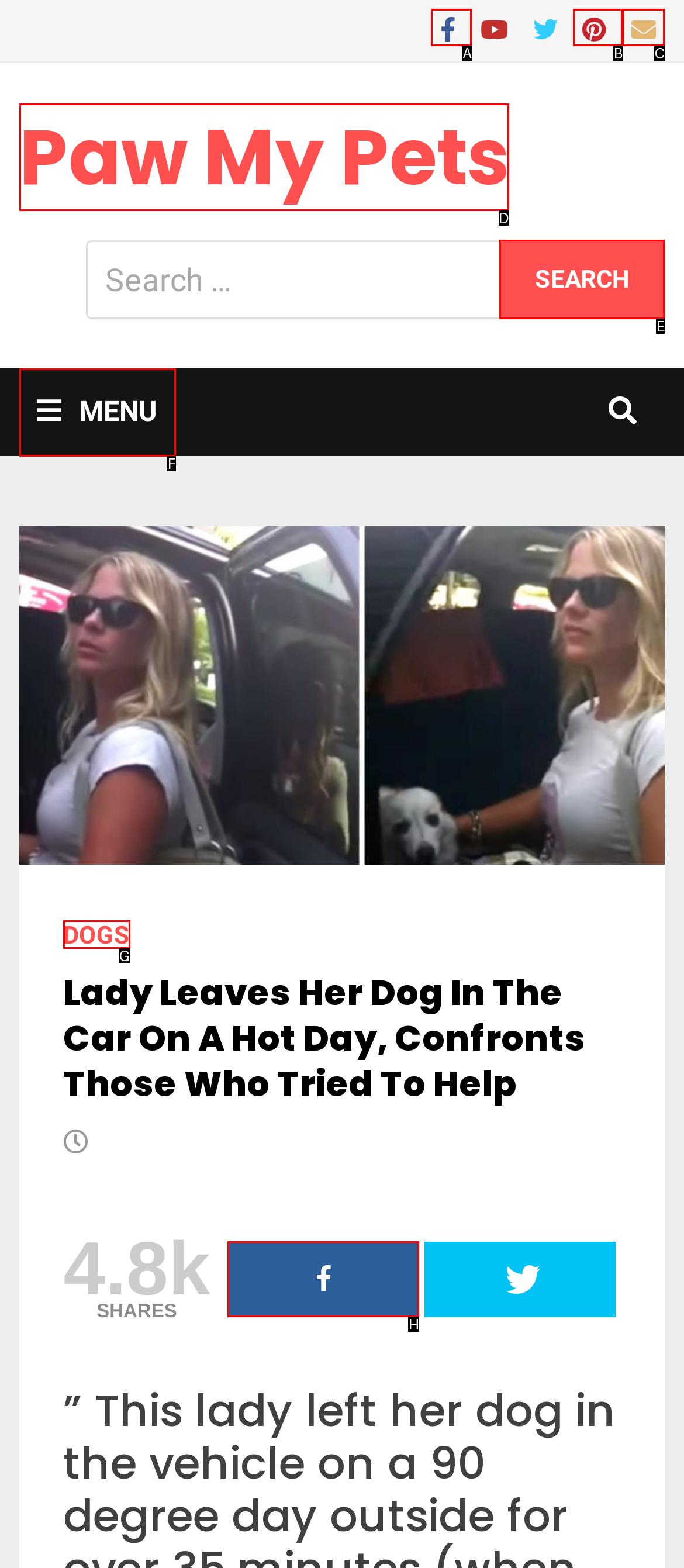Tell me which one HTML element I should click to complete the following task: Toggle navigation
Answer with the option's letter from the given choices directly.

None